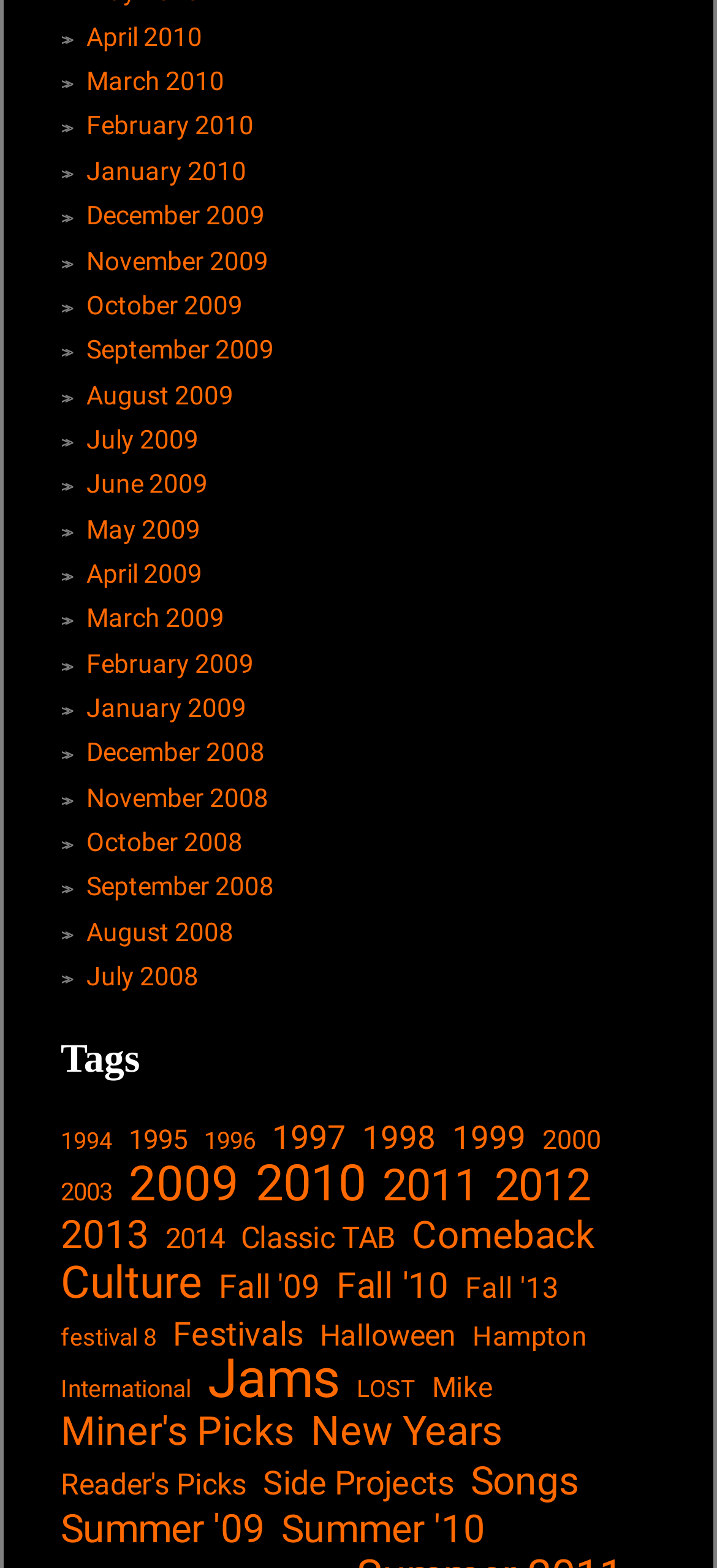Based on the element description 1999, identify the bounding box coordinates for the UI element. The coordinates should be in the format (top-left x, top-left y, bottom-right x, bottom-right y) and within the 0 to 1 range.

[0.631, 0.713, 0.733, 0.74]